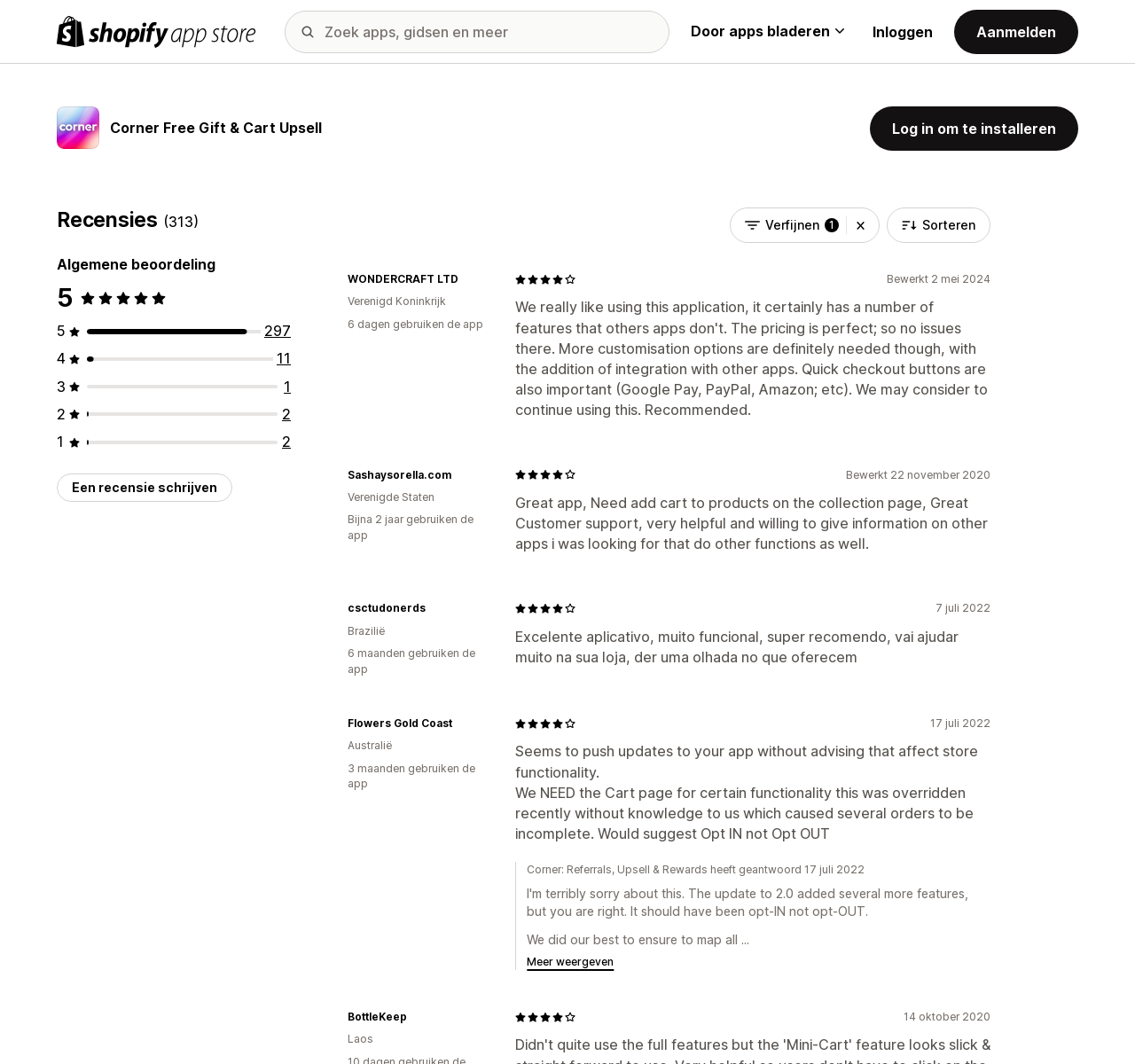Identify and provide the text of the main header on the webpage.

Corner Free Gift & Cart Upsell